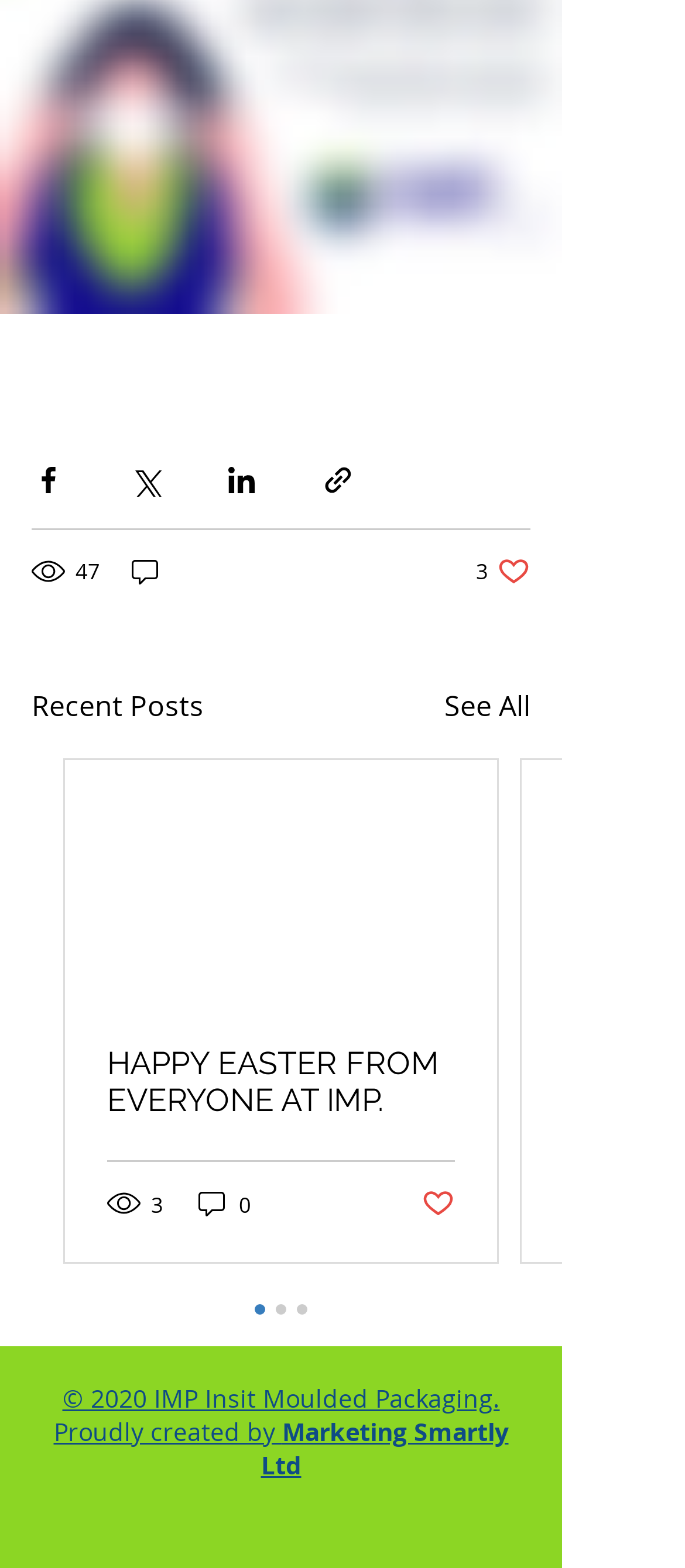Please predict the bounding box coordinates of the element's region where a click is necessary to complete the following instruction: "Check the copyright information". The coordinates should be represented by four float numbers between 0 and 1, i.e., [left, top, right, bottom].

[0.078, 0.881, 0.742, 0.945]